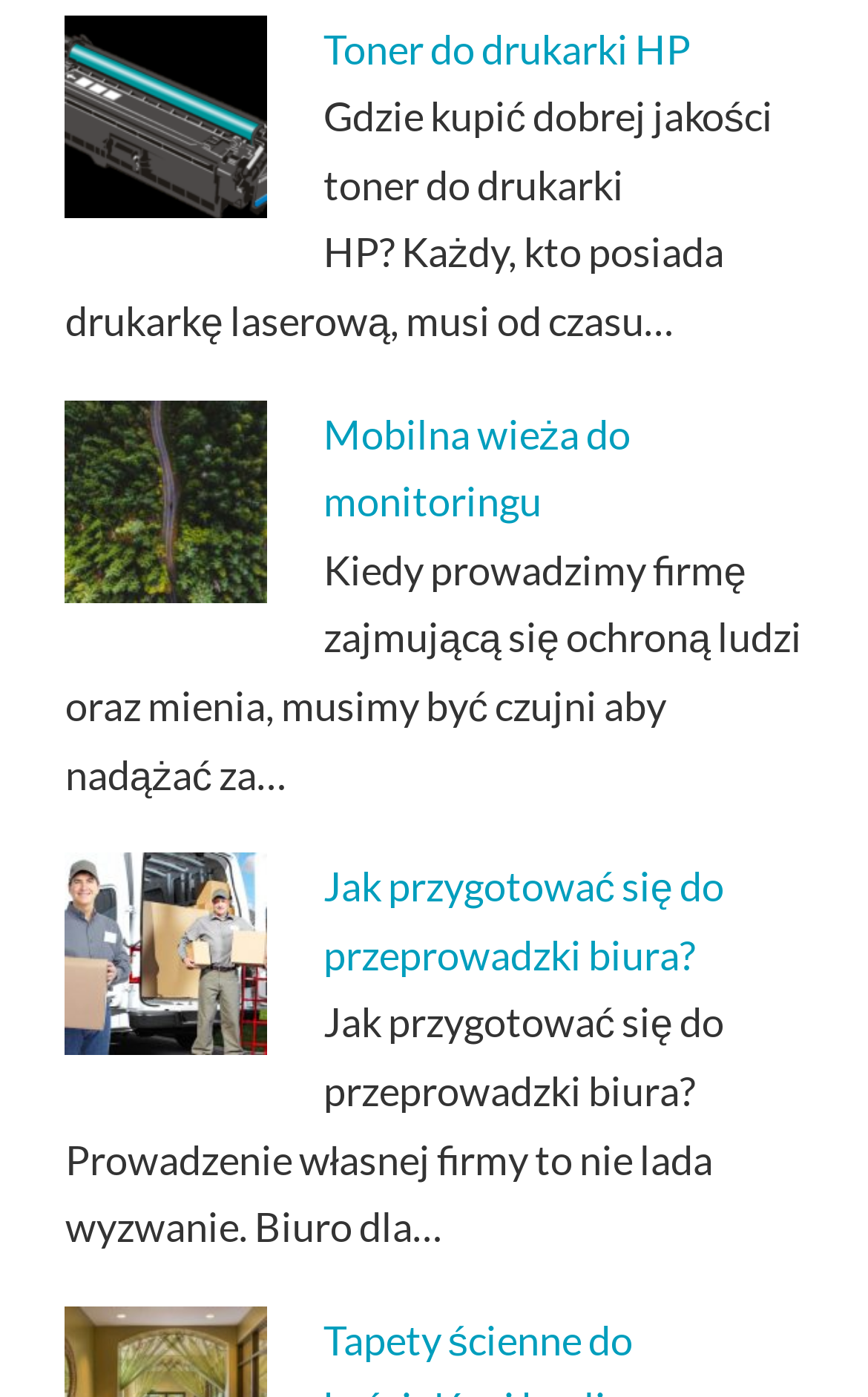Refer to the image and offer a detailed explanation in response to the question: Are there any articles about security?

I looked at the StaticText element [447] which has the text 'Kiedy prowadzimy firmę zajmującą się ochroną ludzi oraz mienia, musimy być czujni aby nadążać za…'. This text suggests that there is an article about security, specifically about protecting people and property.